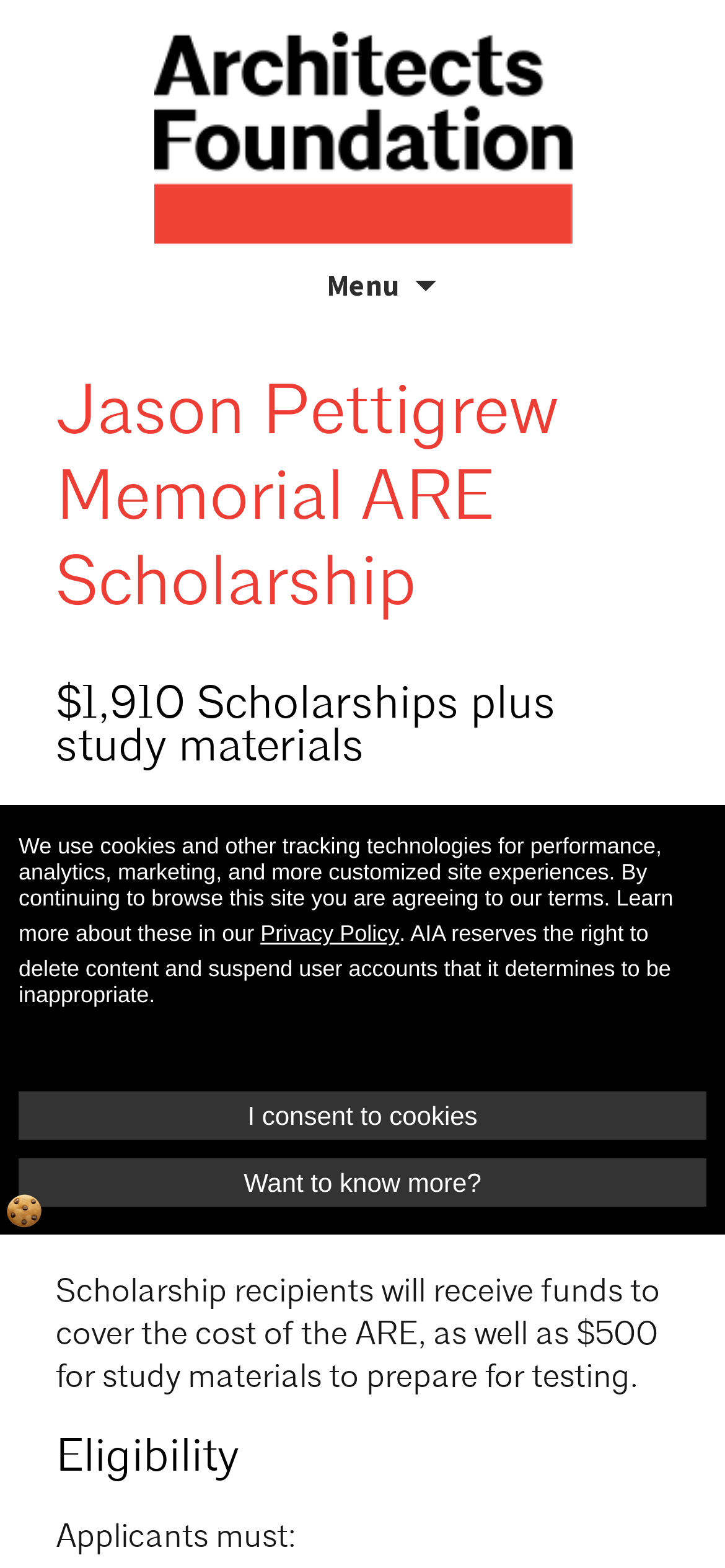What is the purpose of the scholarship?
Provide a concise answer using a single word or phrase based on the image.

To defray the costs associated with the Architect Registration Examination (ARE)